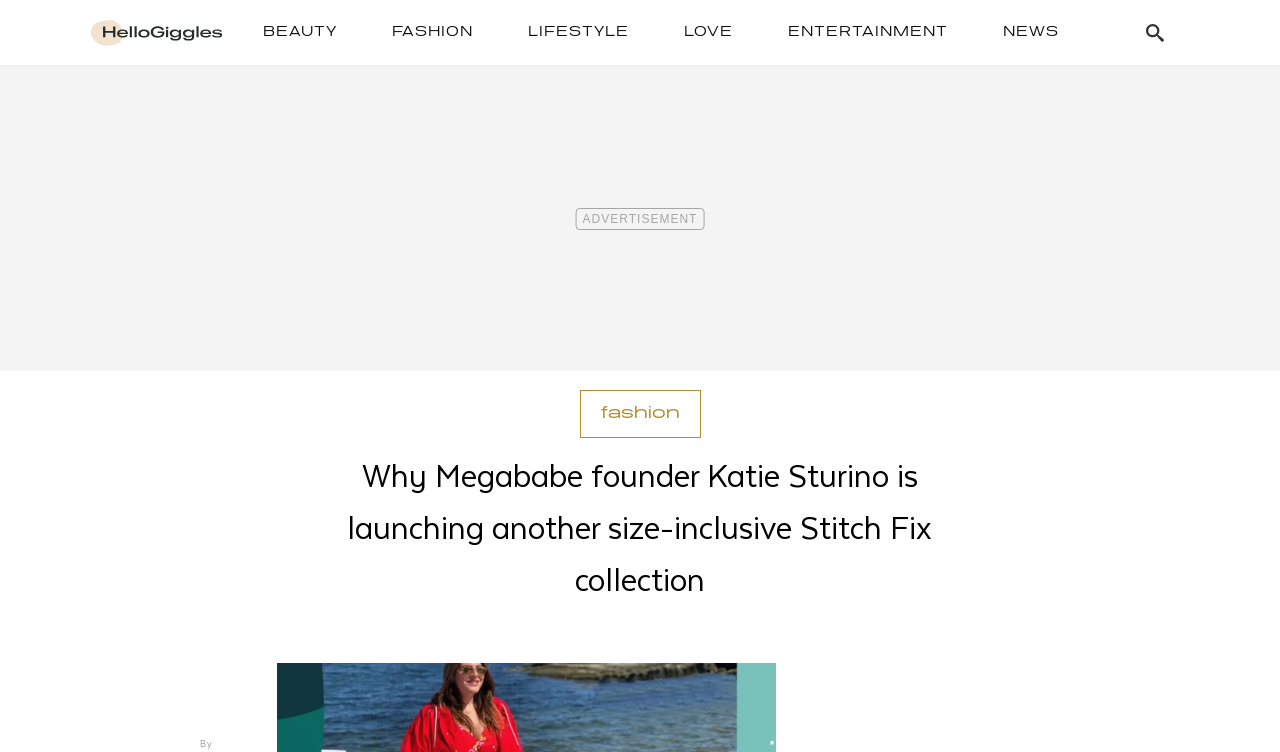Create an elaborate caption for the webpage.

The webpage is about fashion influencer Katie Sturino's newest size-inclusive Stitch Fix collection. At the top left, there is a link to "HelloGiggles" accompanied by an image. Below this, there are six links to different categories: "BEAUTY", "FASHION", "LIFESTYLE", "LOVE", "ENTERTAINMENT", and "NEWS", which are evenly spaced across the top of the page. 

To the right of these links, there is a search button with a small image inside. Below the search button, there is a link to "fashion" and a heading that summarizes the content of the page: "Why Megababe founder Katie Sturino is launching another size-inclusive Stitch Fix collection". 

At the bottom of the page, there is a link with no text and a "By" label, likely indicating the author of the article. Overall, the page has a simple and organized layout, with clear headings and concise text.